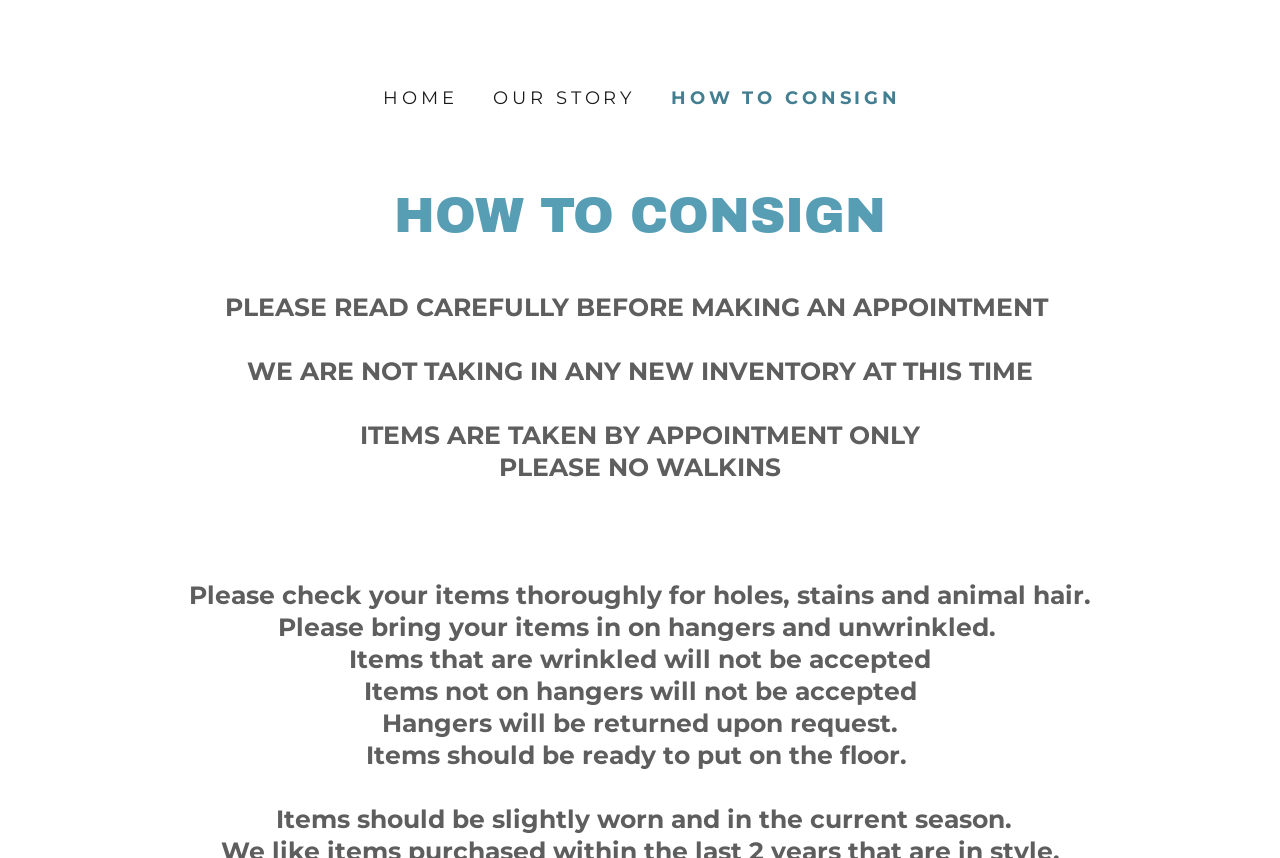Provide the bounding box coordinates of the UI element that matches the description: "Home".

None